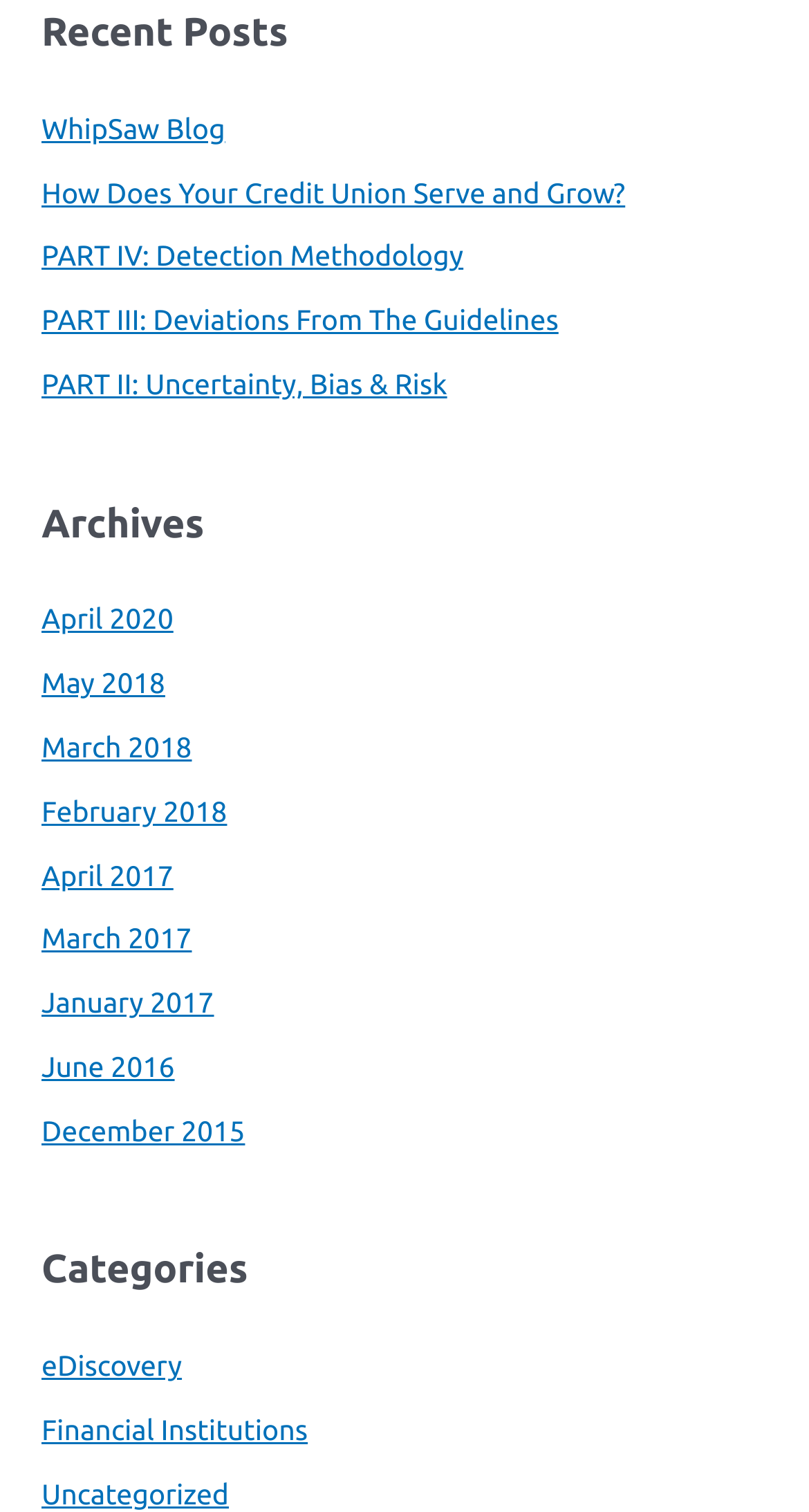Please identify the bounding box coordinates of where to click in order to follow the instruction: "view eDiscovery category".

[0.051, 0.892, 0.225, 0.914]